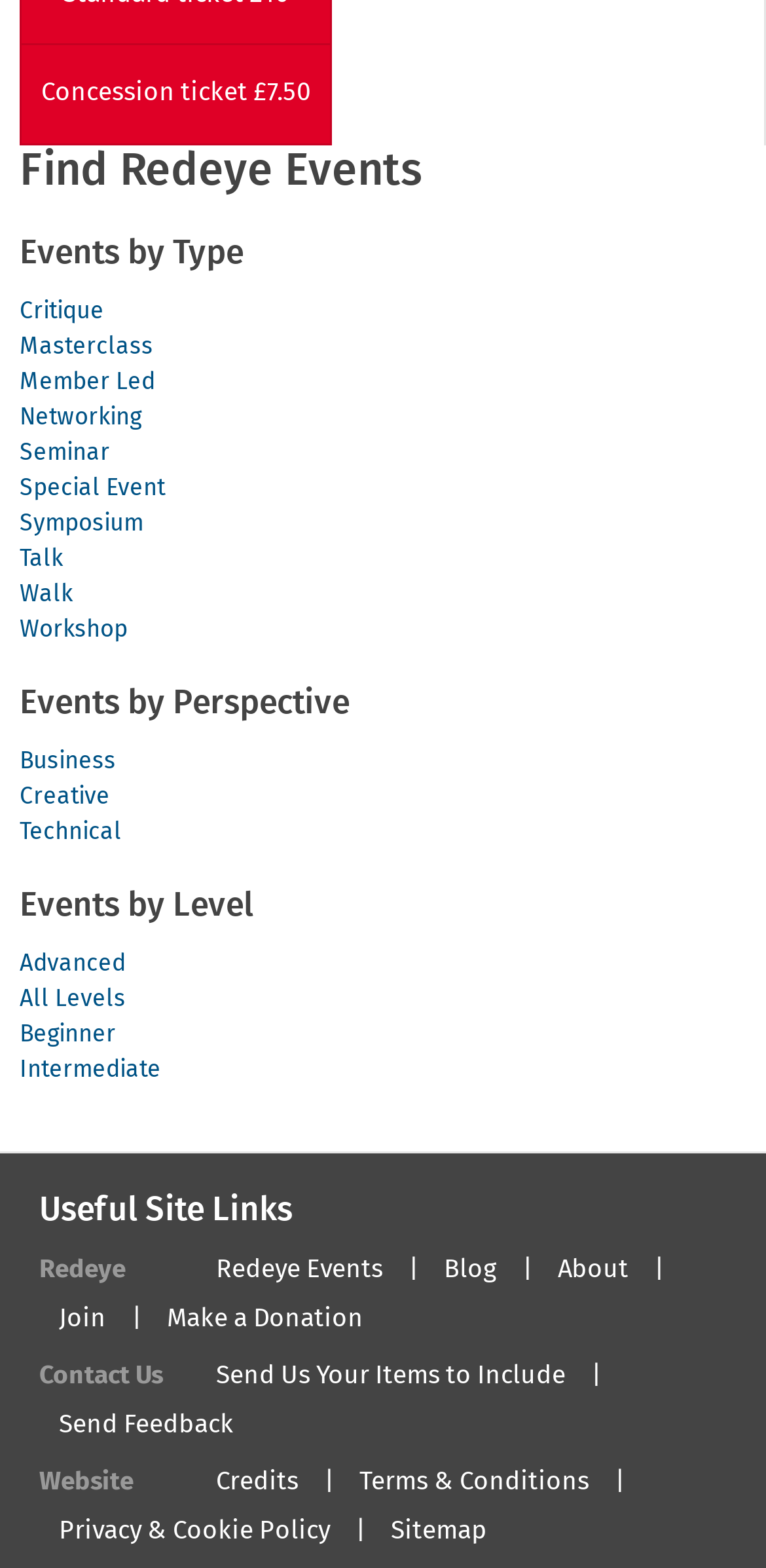What is the concession ticket price?
Provide a detailed and well-explained answer to the question.

The concession ticket price is mentioned in the link 'Concession ticket £7.50' at the top of the webpage, which indicates that the price of a concession ticket is £7.50.